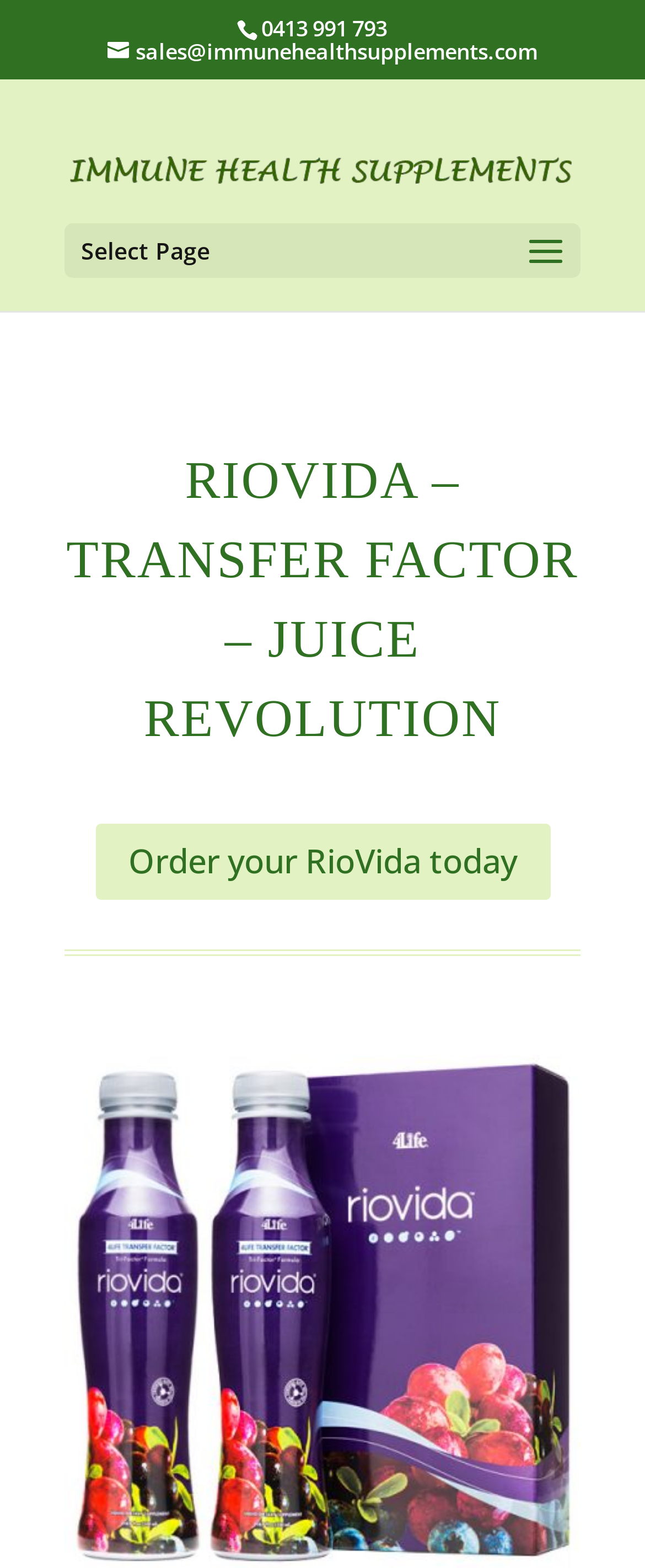Answer the question using only a single word or phrase: 
What is the name of the company?

Immune health supplements